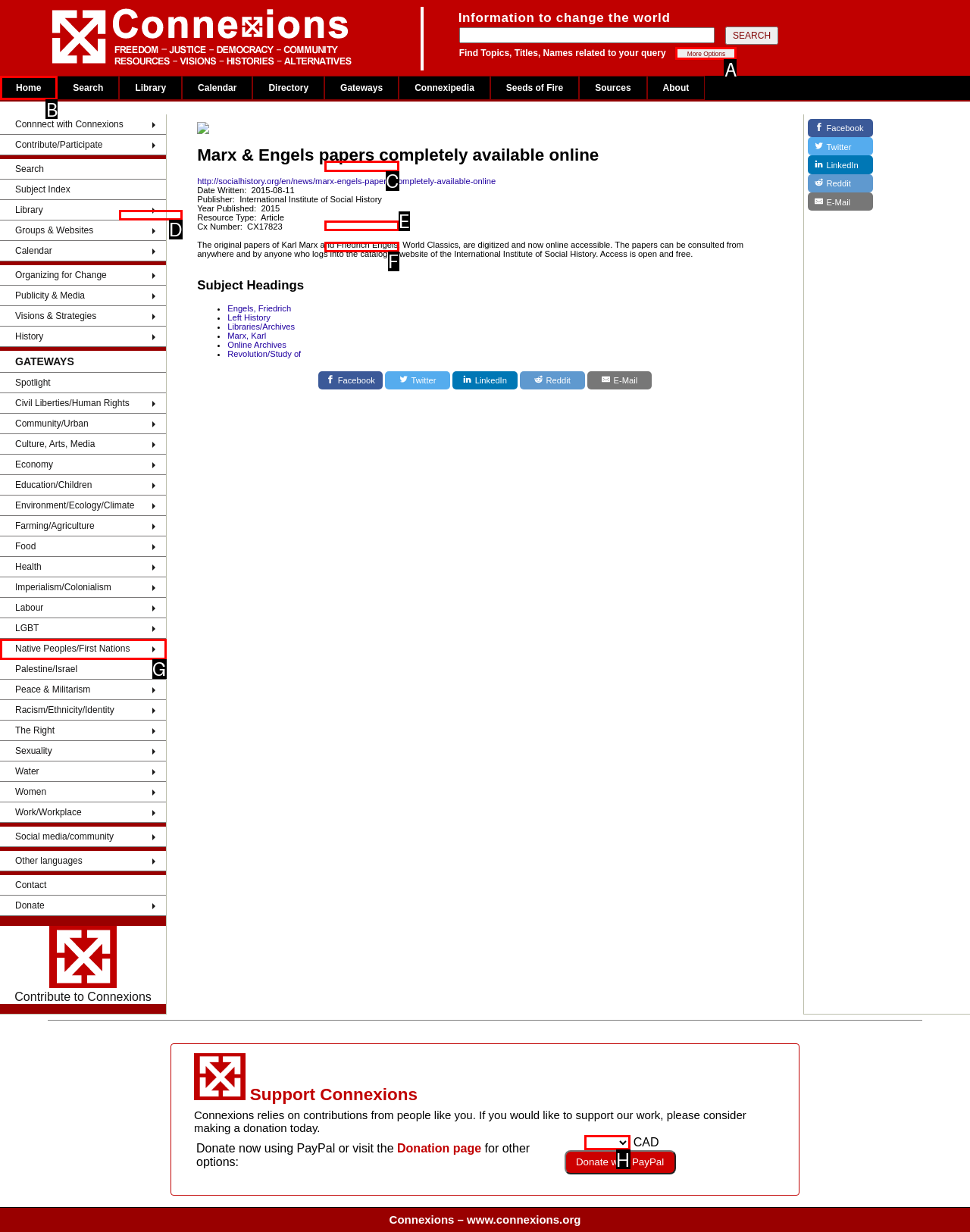For the given instruction: Go to the 'Home' page, determine which boxed UI element should be clicked. Answer with the letter of the corresponding option directly.

B